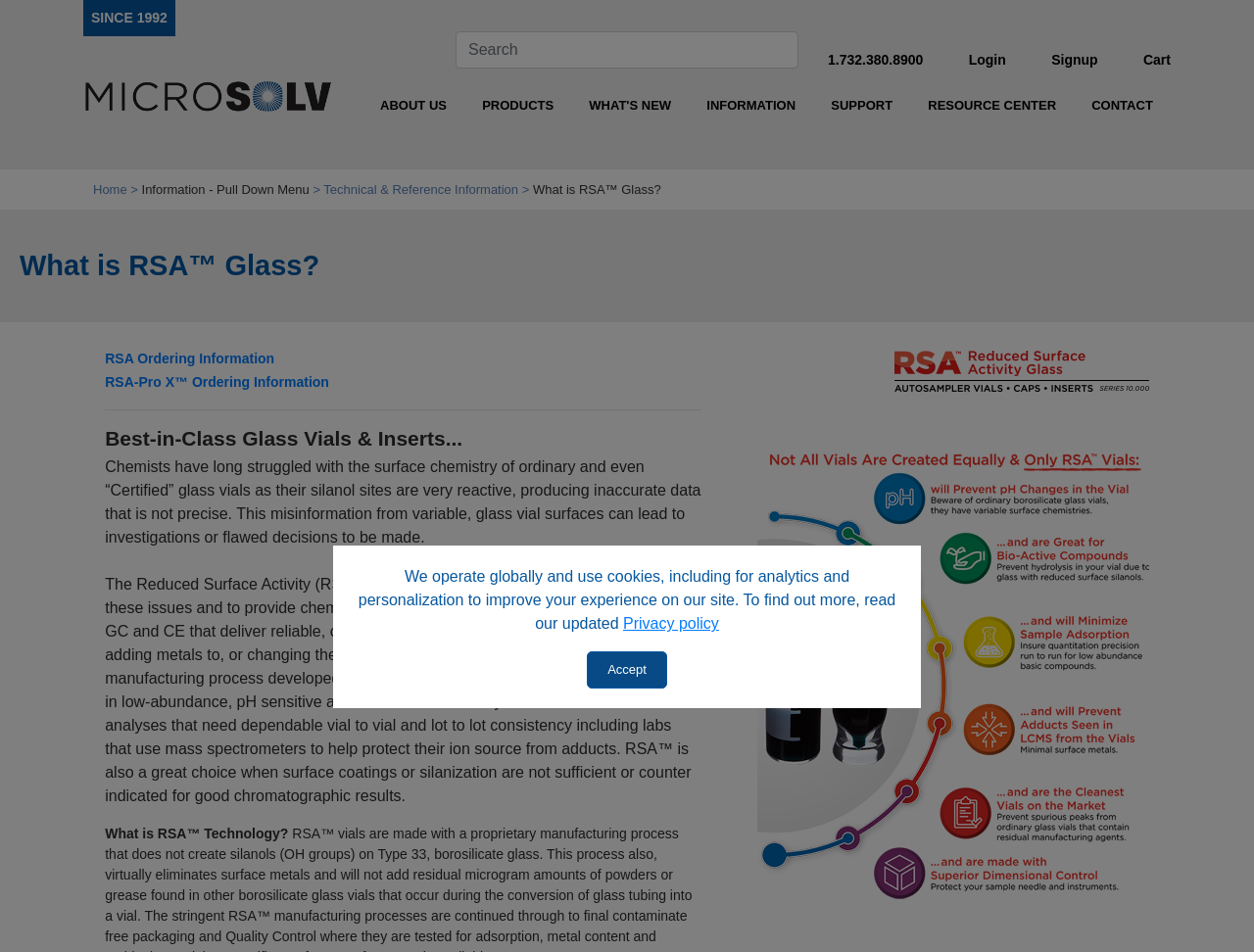Please answer the following question using a single word or phrase: 
How many main navigation links are there?

7